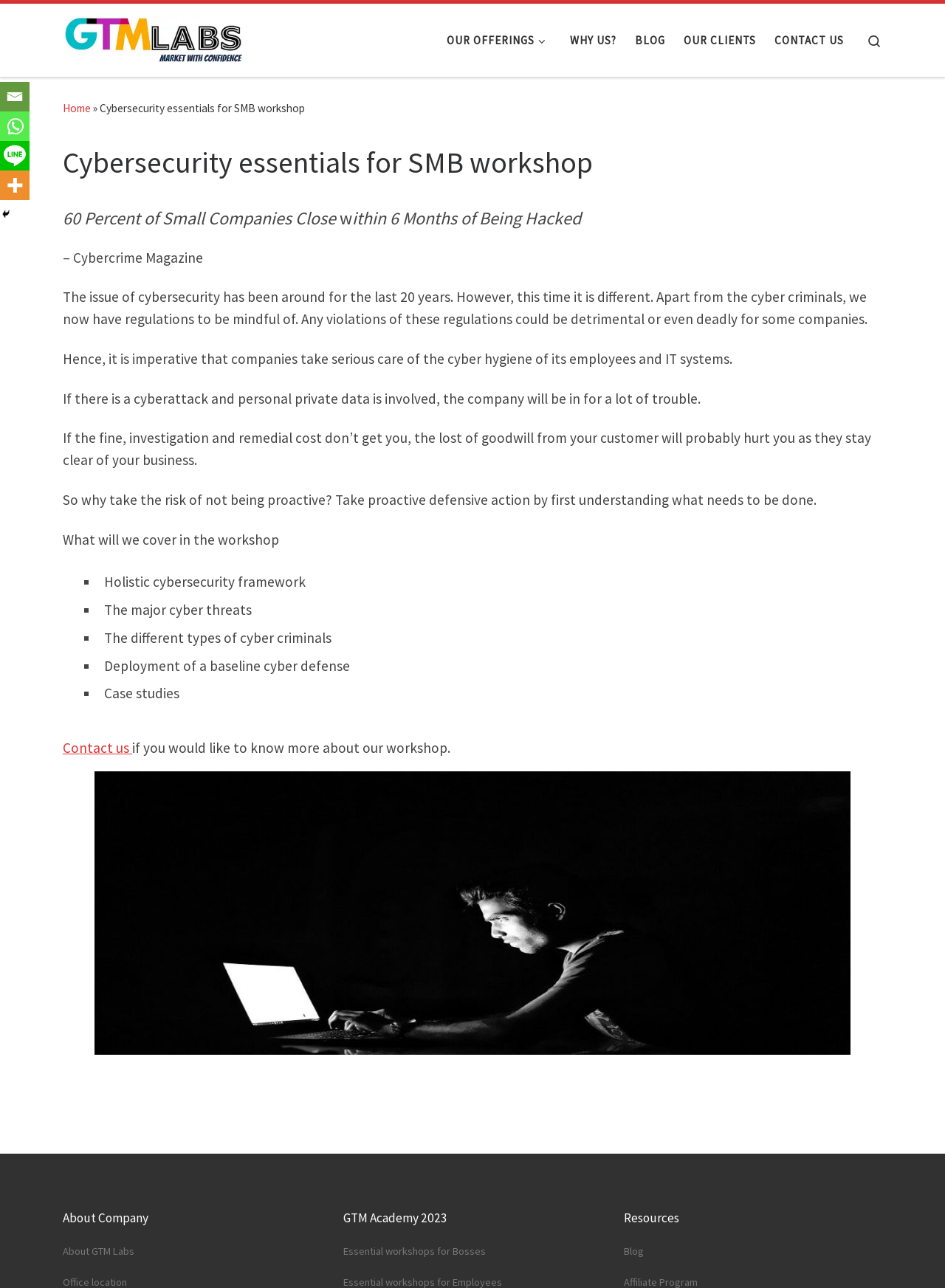Locate the bounding box coordinates of the area you need to click to fulfill this instruction: 'Contact us'. The coordinates must be in the form of four float numbers ranging from 0 to 1: [left, top, right, bottom].

[0.066, 0.574, 0.14, 0.587]